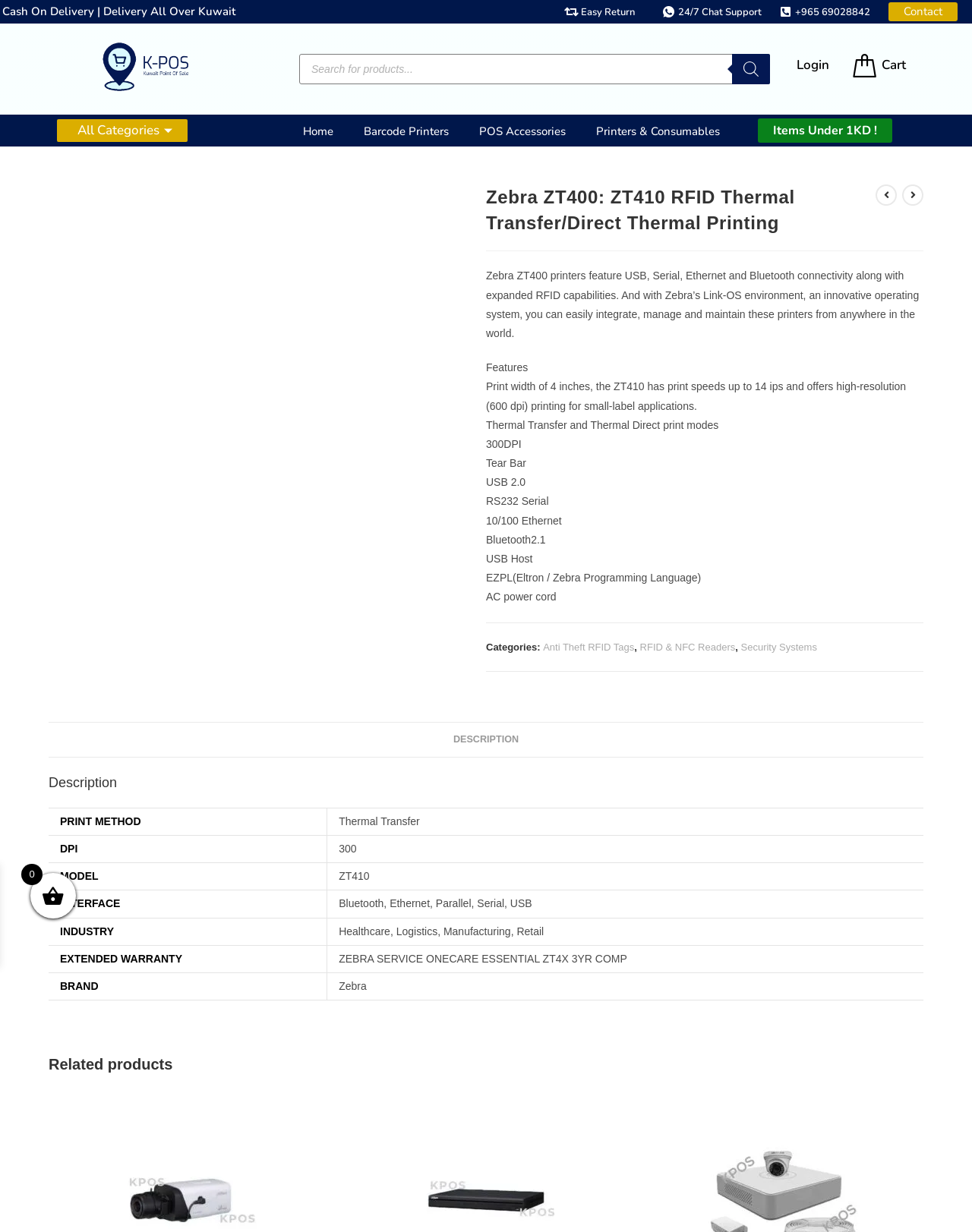Offer an in-depth caption of the entire webpage.

This webpage is about the Zebra ZT400 printer, specifically the ZT410 RFID Thermal Transfer/Direct Thermal Printing model. At the top of the page, there are four headings: "Cash On Delivery | Delivery All Over Kuwait", "Easy Return", "24/7 Chat Support", and "+965 69028842". To the right of these headings, there are links to "Contact" and a search bar with a search button. Below the search bar, there are links to "Login", "Cart", and various categories such as "Home", "Barcode Printers", and "POS Accessories".

The main content of the page is divided into sections. The first section displays a product image on the left and a heading "Zebra ZT400: ZT410 RFID Thermal Transfer/Direct Thermal Printing" on the right. Below the heading, there is a description of the product, highlighting its features such as USB, Serial, Ethernet, and Bluetooth connectivity, as well as its print width and speed.

The next section lists the product's features, including print modes, resolution, and interfaces. Below this section, there are links to categories such as "Anti Theft RFID Tags", "RFID & NFC Readers", and "Security Systems".

The page also has a tab list with a single tab "DESCRIPTION" selected by default. The tab panel displays a table with various product specifications, including print method, DPI, model, interface, industry, and extended warranty. The table has multiple rows, each with a row header and a grid cell containing the corresponding information.

At the bottom of the page, there is a heading "Related products" followed by links to three related products: "DAHUA 4MP WDR Box Network Camera", "Dahua 32 Channel", and "Hikvision 4Ch Cctv Kit 1297".